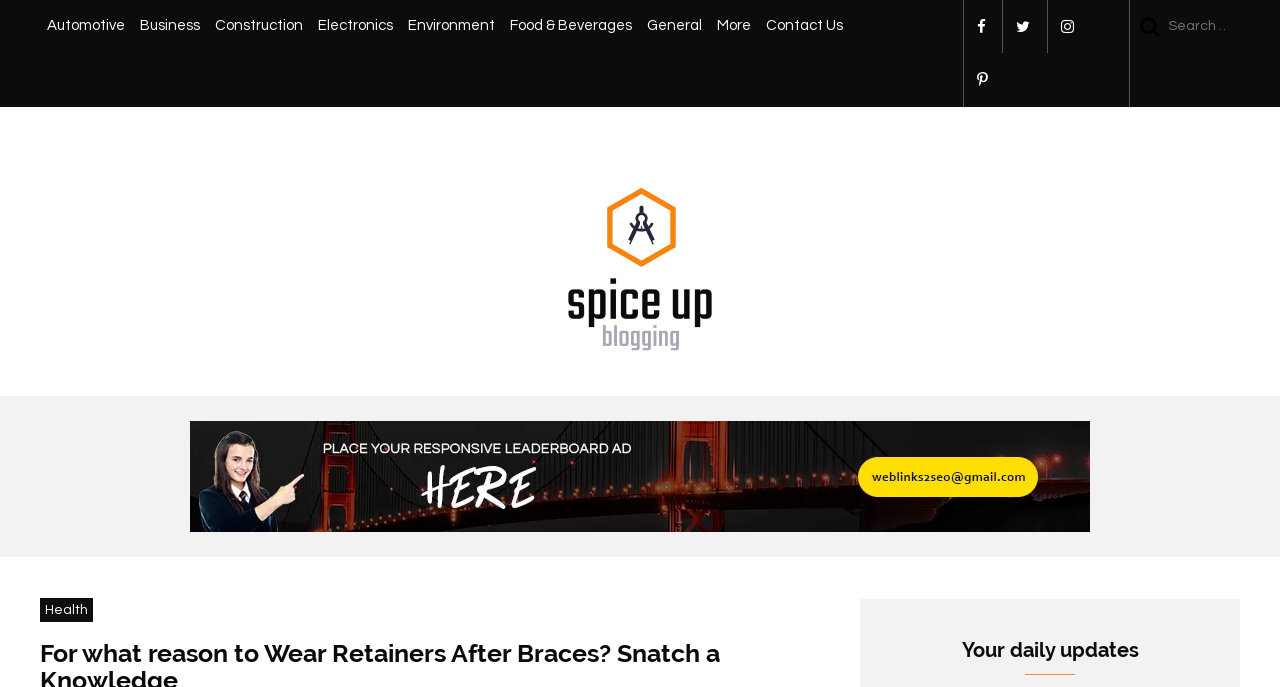Determine the bounding box coordinates of the section I need to click to execute the following instruction: "contact us". Provide the coordinates as four float numbers between 0 and 1, i.e., [left, top, right, bottom].

[0.593, 0.0, 0.665, 0.077]